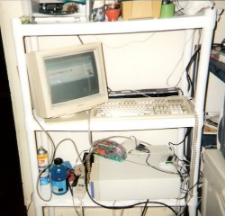Describe all the elements and aspects of the image comprehensively.

The image depicts a nostalgic setup from the early 2000s, showcasing a vintage computer arrangement. On a simple, white shelving unit, there is a classic CRT monitor paired with a beige keyboard, reflecting the aesthetic of that era. Below the monitor rests the computer tower, recognizable by its compact design, which suggests it might be a model like the 1992 Flight 386 SX mentioned in the text. 

Wires and cables are visibly connected, illustrating the sometimes chaotic reality of early computing setups. The shelf also displays various objects, including bottles or containers, hinting at a lived-in workspace. This computer was significant for its owner, as it represented a pivotal moment in their journey into the world of technology, enabling them to connect with bandmates via AOL Instant Messenger and marking the start of their IT path. The arrangement encapsulates the DIY spirit of that time, where functionality often took precedence over aesthetics in personal computing.